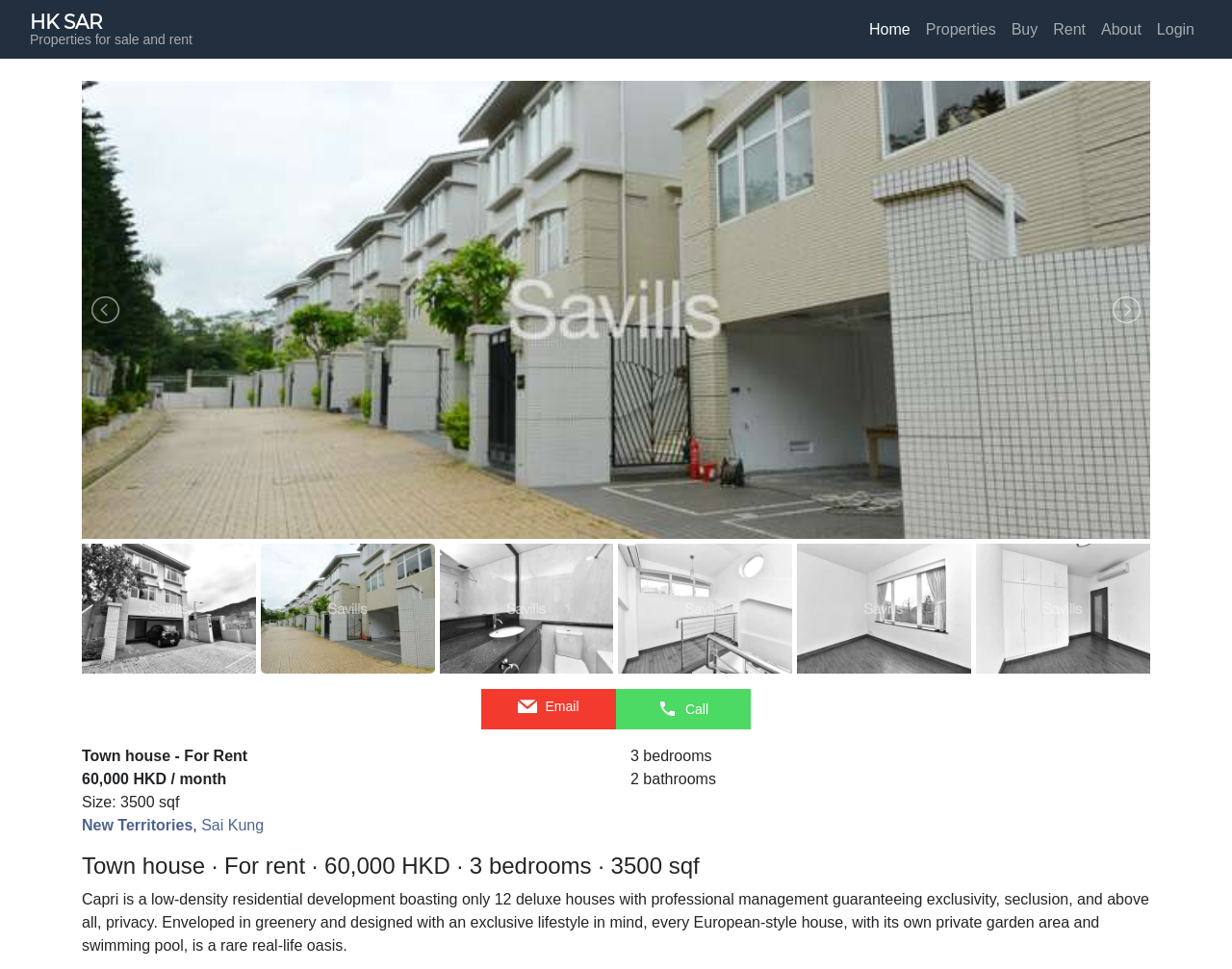What is the size of the town house?
Make sure to answer the question with a detailed and comprehensive explanation.

The size of the town house can be found in the static text 'Size: 3500 sqf' which is located at the top of the webpage, below the town house description.